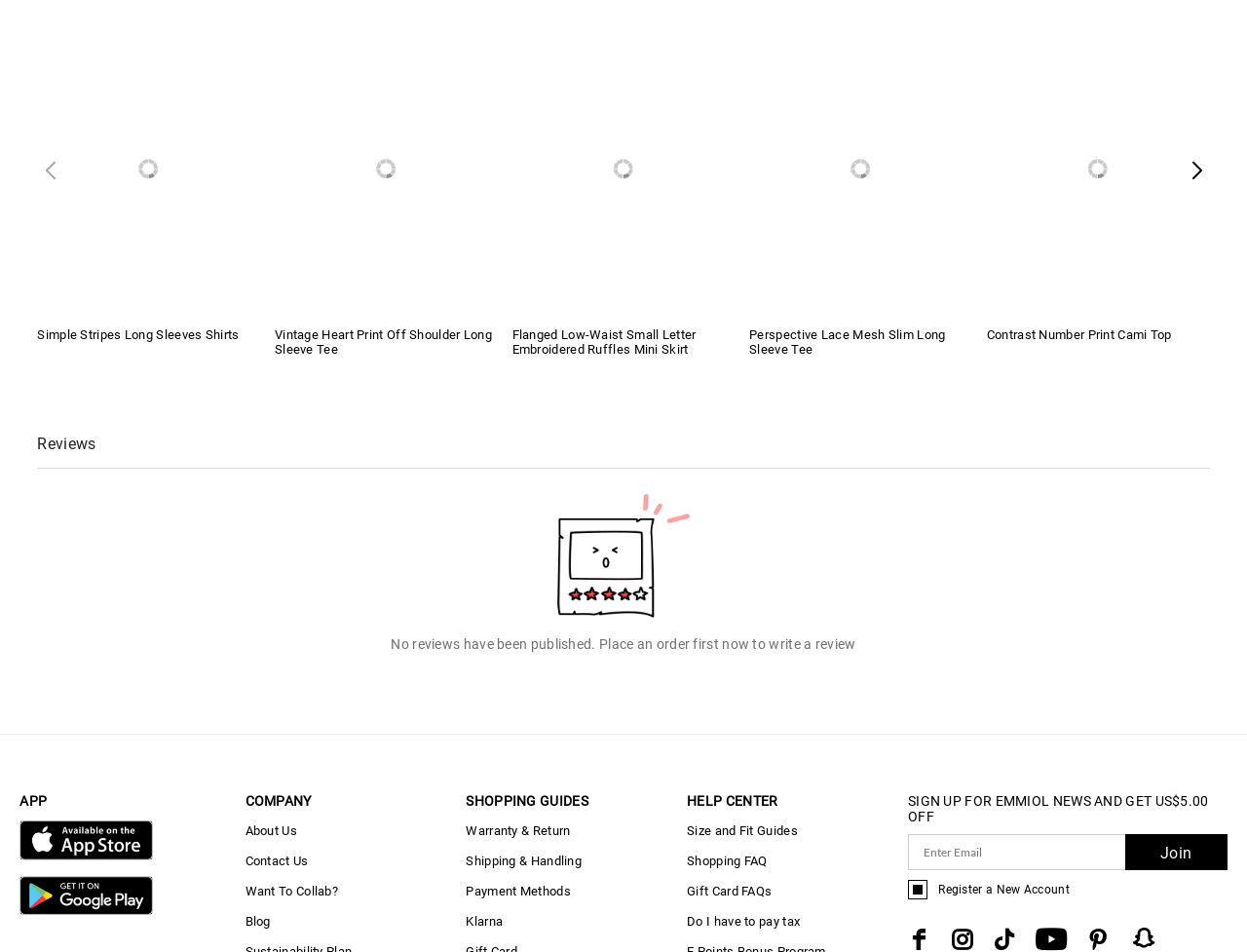Identify the bounding box coordinates of the region that should be clicked to execute the following instruction: "Click the 'About Us' link".

[0.197, 0.865, 0.238, 0.88]